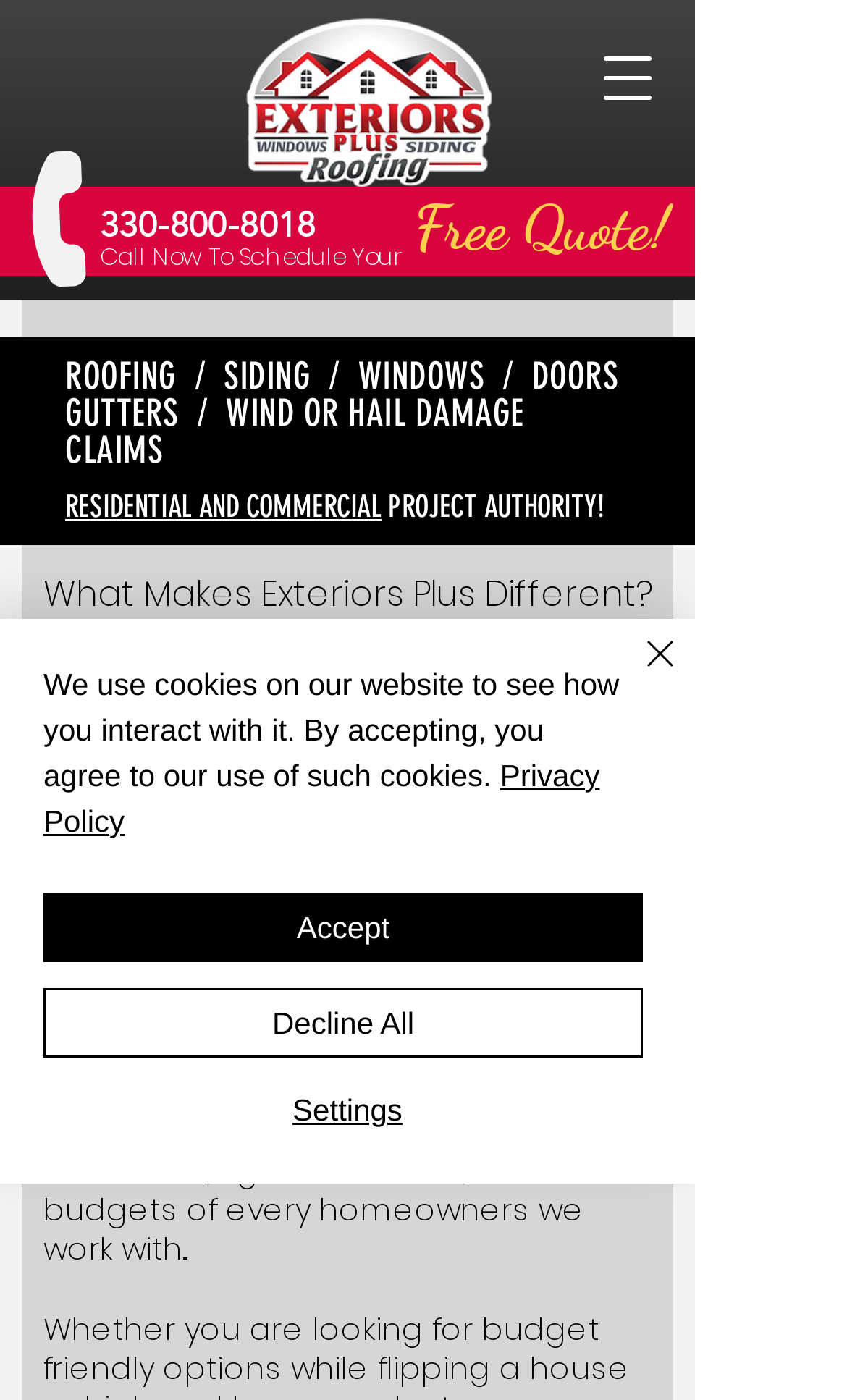Offer a detailed account of what is visible on the webpage.

This webpage is about Exteriors Plus, a company that offers roofing, siding, windows, and more services. At the top left corner, there is a logo of Exteriors Plus. Next to the logo, there is a button to open the navigation menu. 

On the top center of the page, there is a heading that says "Free Quote!" and another heading that says "330-800-8018 Call Now To Schedule Your" with a link to the phone number. 

Below these headings, there is a large heading that spans across the page, listing the services offered by Exteriors Plus, including roofing, siding, windows, doors, gutters, and wind or hail damage claims. 

Underneath this heading, there is another heading that says "RESIDENTIAL AND COMMERCIAL PROJECT AUTHORITY!" 

Further down the page, there is a heading that asks "What Makes Exteriors Plus Different?" 

At the bottom of the page, there is a cookie alert that informs users about the use of cookies on the website. This alert includes a link to the Privacy Policy and three buttons: "Accept", "Decline All", and "Settings". There is also a "Close" button with a small "Close" icon next to it.